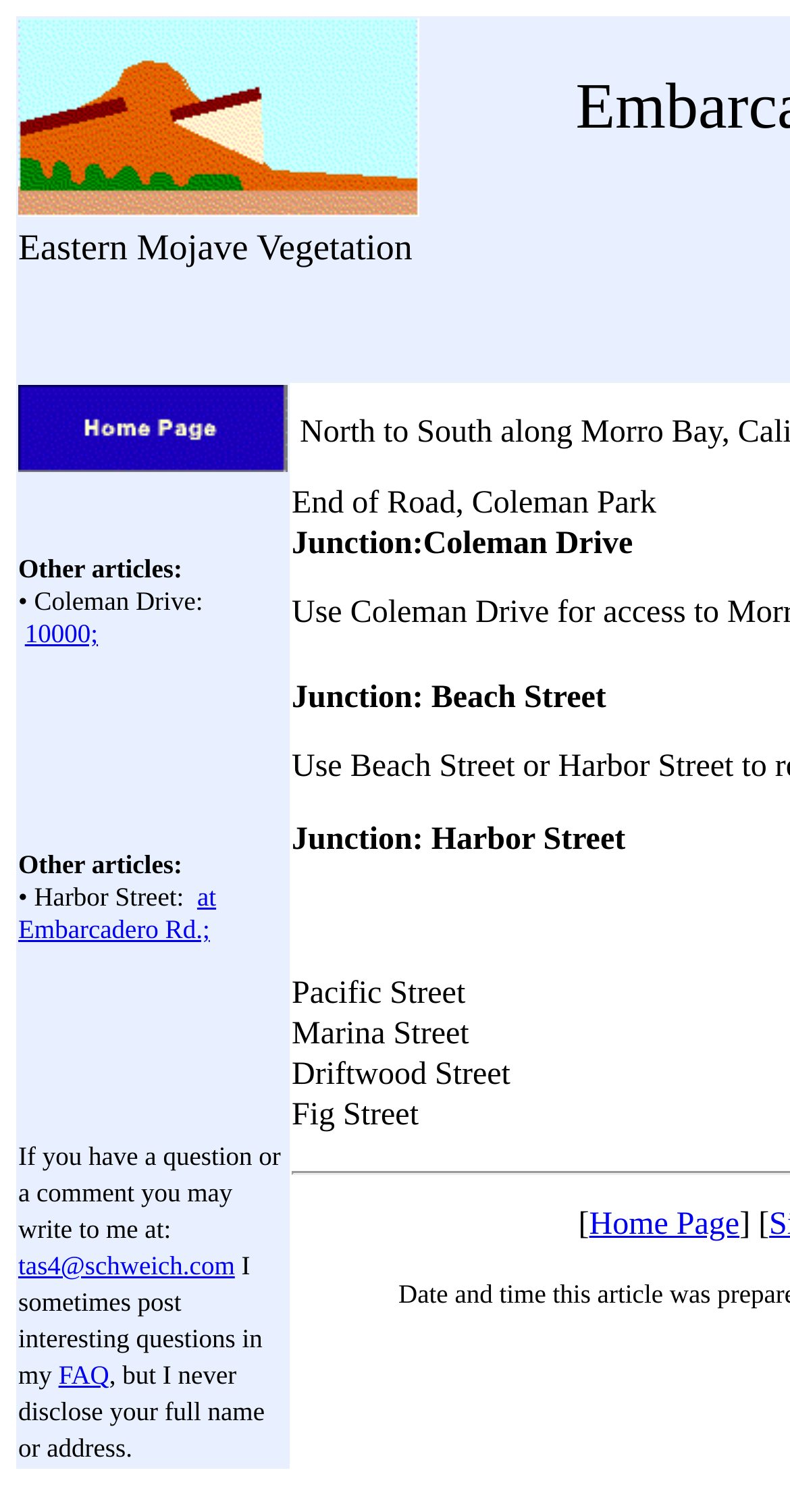From the webpage screenshot, identify the region described by 10000;. Provide the bounding box coordinates as (top-left x, top-left y, bottom-right x, bottom-right y), with each value being a floating point number between 0 and 1.

[0.031, 0.409, 0.124, 0.429]